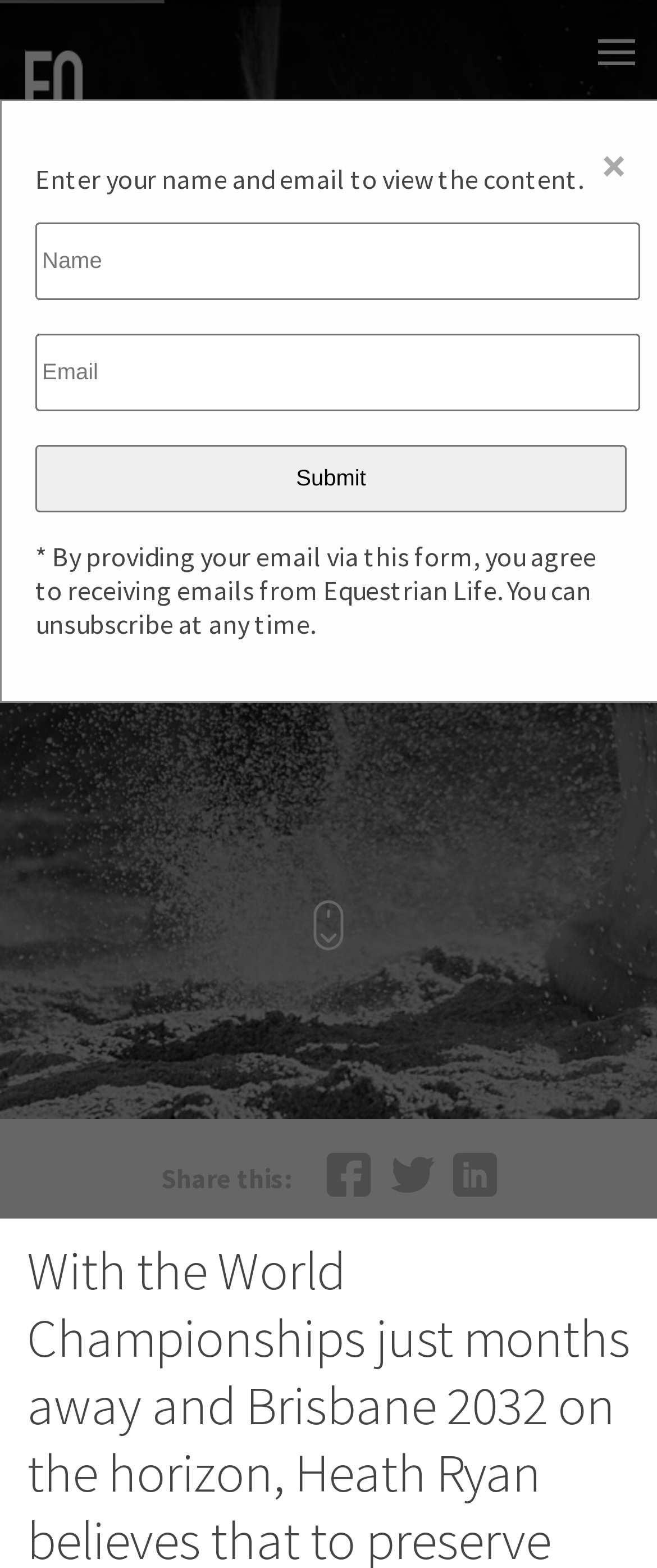Create an elaborate caption that covers all aspects of the webpage.

This webpage is about an article titled "TIME TO DEFINE PATHWAY FORWARD - Equestrian Life" written by Heath Ryan. At the top left, there is a small image. On the top right, there is a link accompanied by a small image. The main title "TIME TO DEFINE PATHWAY FORWARD" is prominently displayed in the middle of the page. Below the title, the author's name "BY HEATH RYAN" is written. 

To the right of the author's name, there is a larger image. At the bottom of the page, there are navigation buttons "Previous slide" and "Next slide" on the left and right sides, respectively. In the middle of the bottom section, there are social media sharing links with corresponding icons. 

On the top right corner, there is a small "×" icon and a text input field to enter a name and email to view the content. Below the input field, there are two textboxes to enter the name and email, and a "Submit" button. A disclaimer text is written below the submit button, explaining that by providing an email, the user agrees to receive emails from Equestrian Life and can unsubscribe at any time.